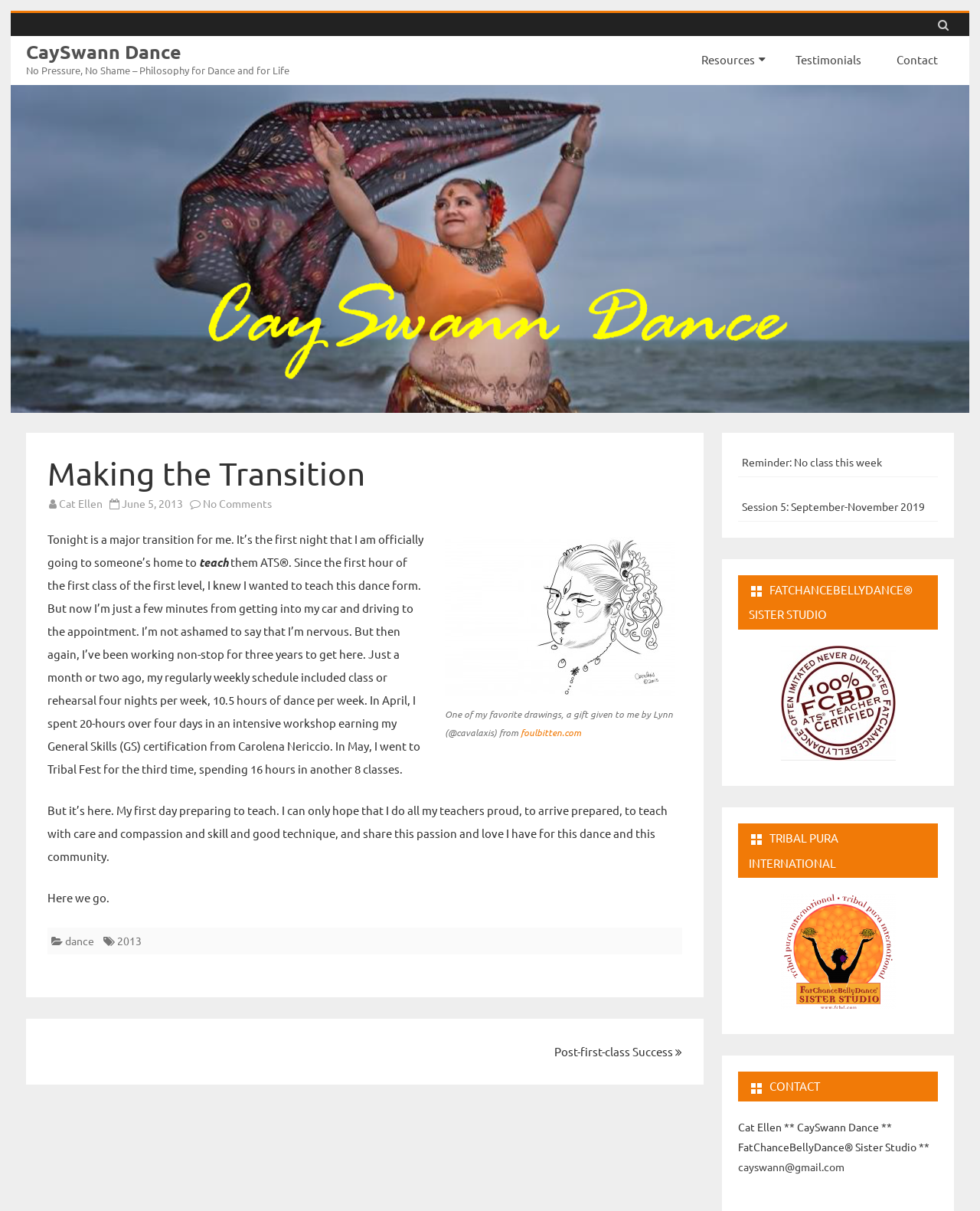Using the information shown in the image, answer the question with as much detail as possible: Who is the author of the article?

The author of the article is Cat Ellen, which can be inferred from the link 'Cat Ellen' and the text 'Cat Ellen ** CaySwann Dance ** FatChanceBellyDance Sister Studio **'.